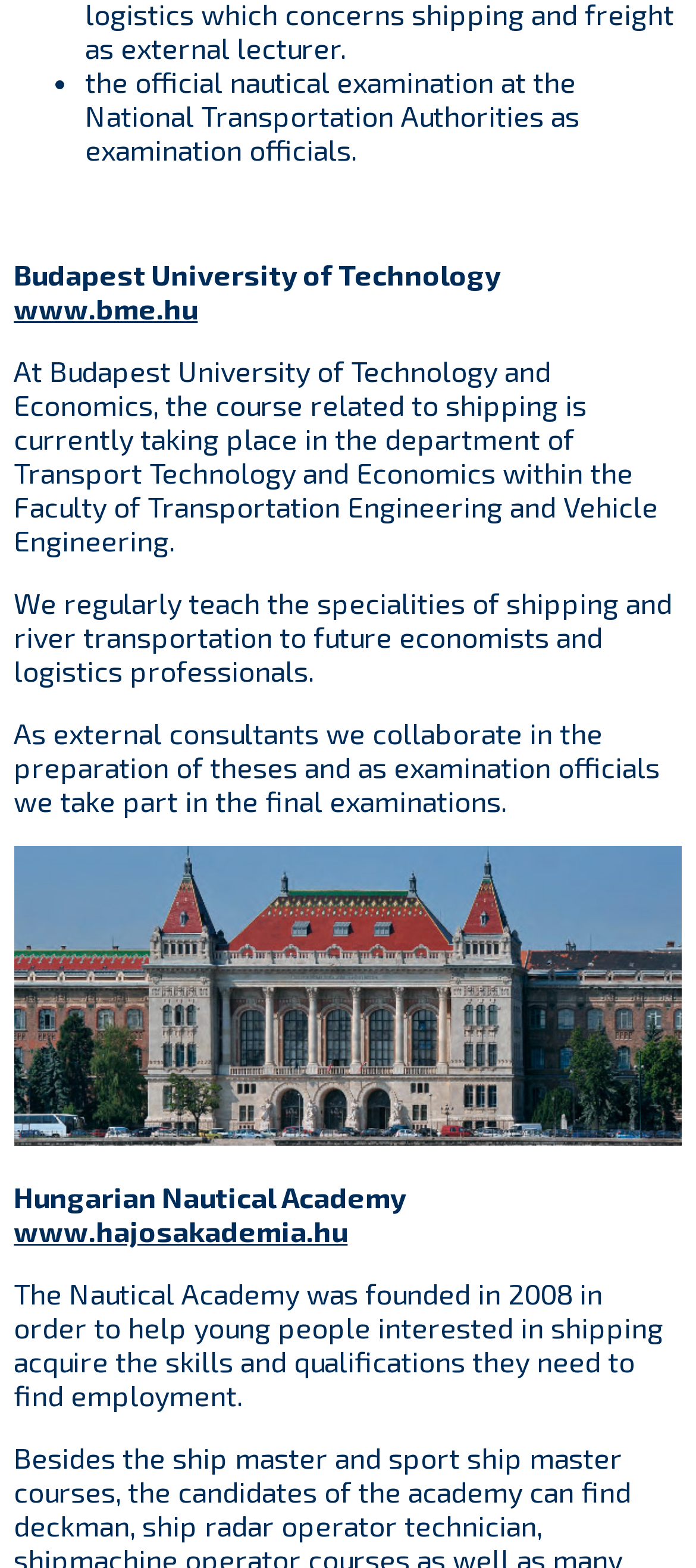What is the role of the authors in the final examinations?
Refer to the image and provide a thorough answer to the question.

The answer can be found in the StaticText element with the text 'As external consultants we collaborate in the preparation of theses and as examination officials we take part in the final examinations.' which indicates that the authors are involved in the final examinations as officials.